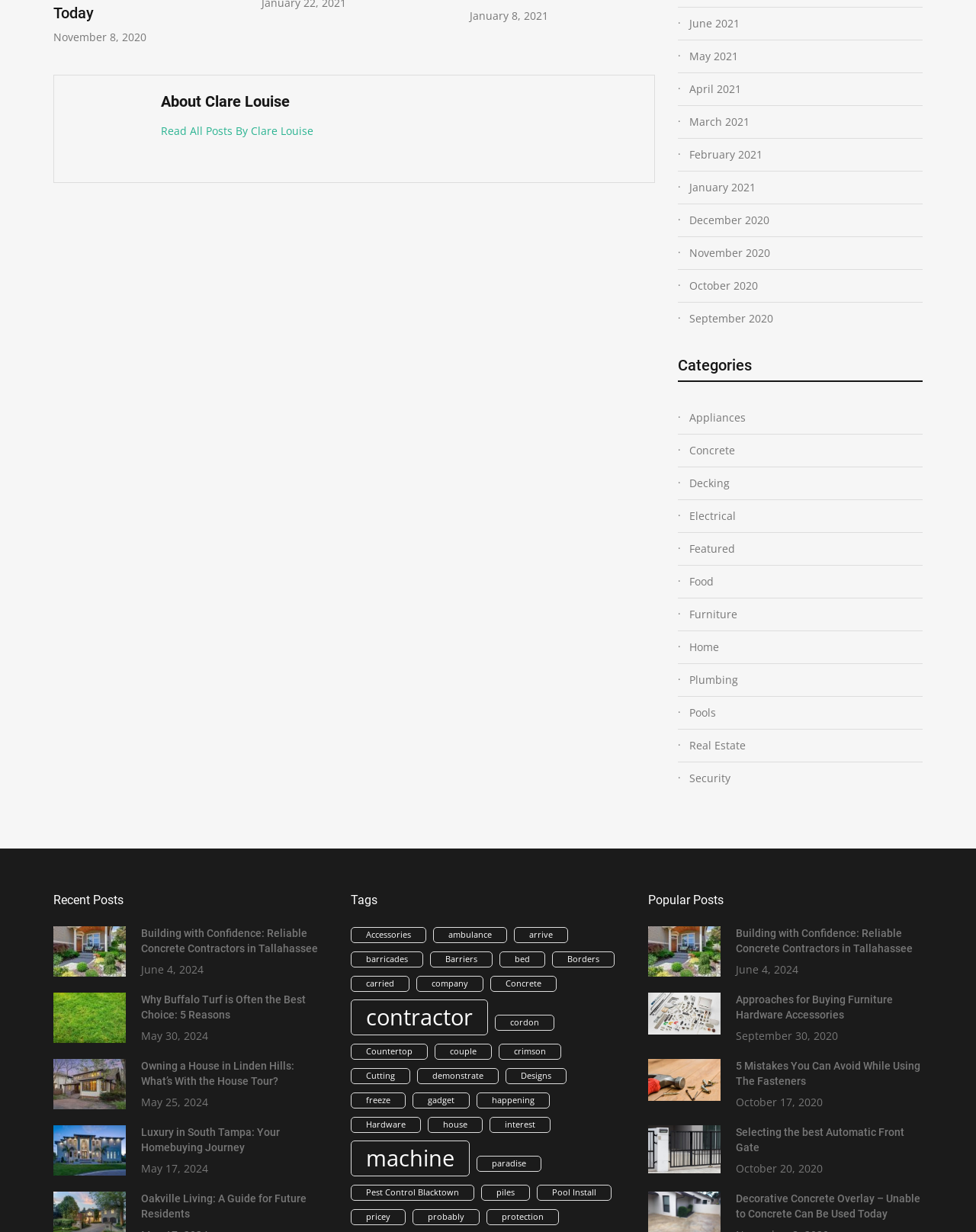What is the topic of the post 'Building with Confidence: Reliable Concrete Contractors in Tallahassee'?
Give a detailed explanation using the information visible in the image.

The answer can be found by looking at the heading element with the text 'Building with Confidence: Reliable Concrete Contractors in Tallahassee', which suggests that the post is about concrete contractors in Tallahassee.